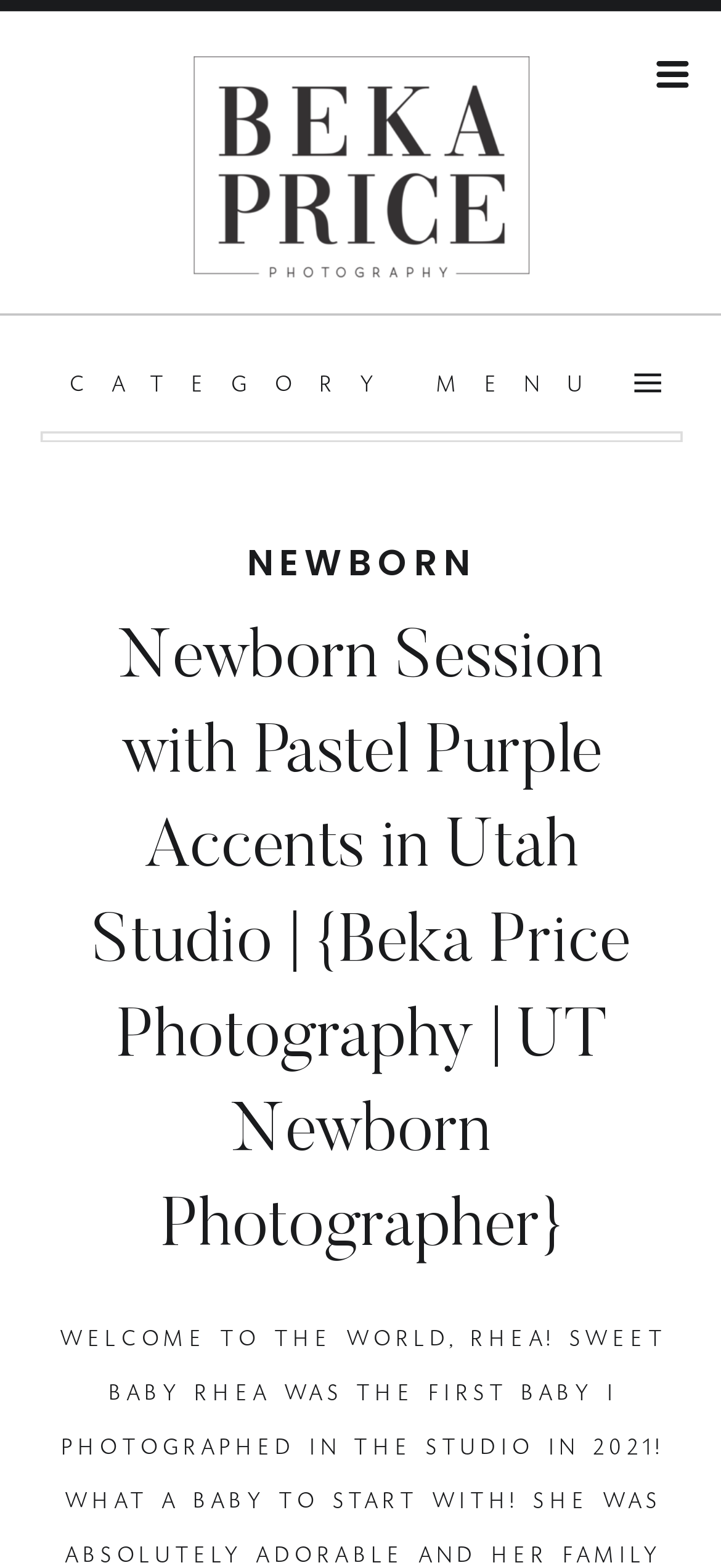Based on the description "Newborn", find the bounding box of the specified UI element.

[0.343, 0.342, 0.66, 0.375]